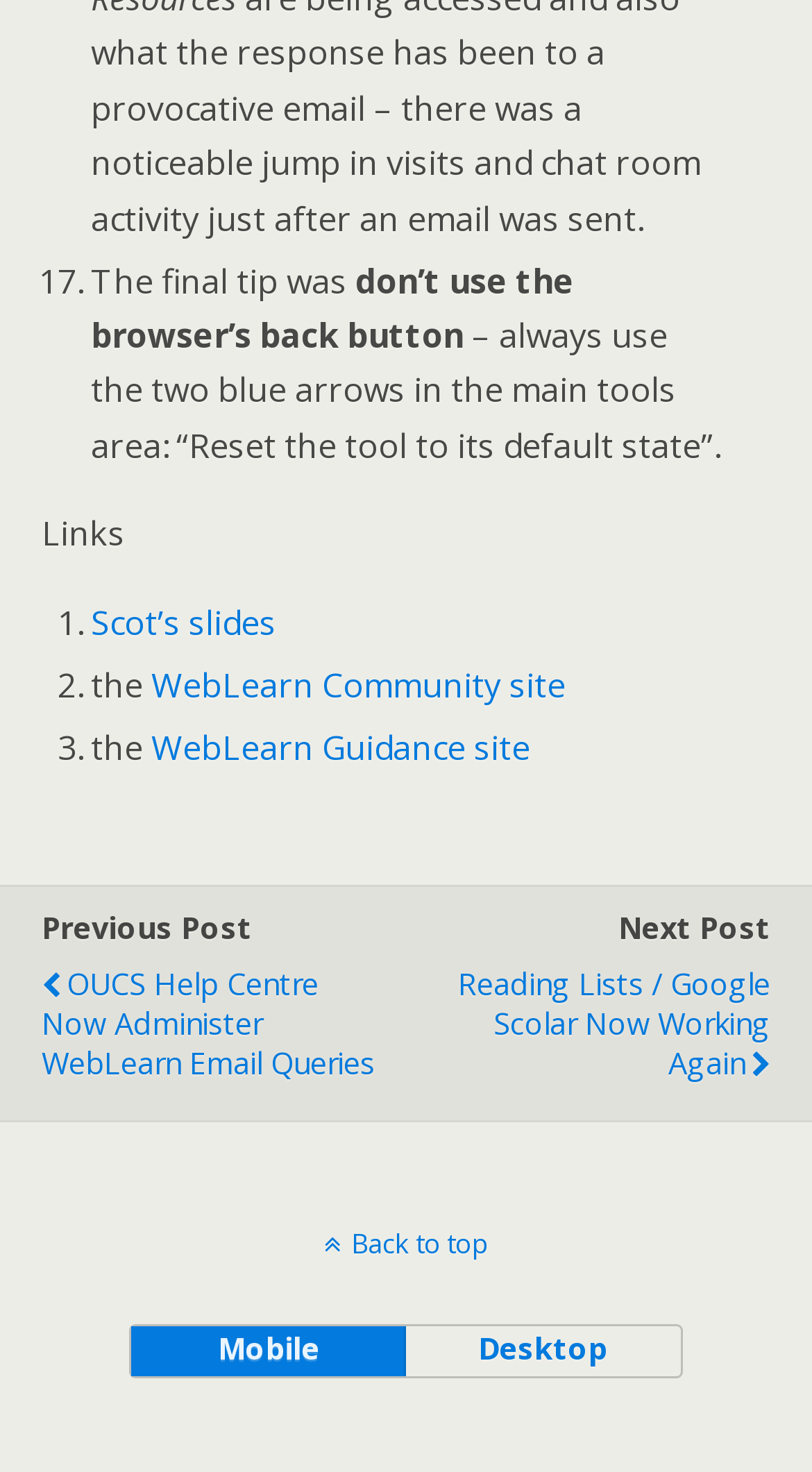Identify the bounding box coordinates of the area that should be clicked in order to complete the given instruction: "Click the 'Main Menu' button". The bounding box coordinates should be four float numbers between 0 and 1, i.e., [left, top, right, bottom].

None